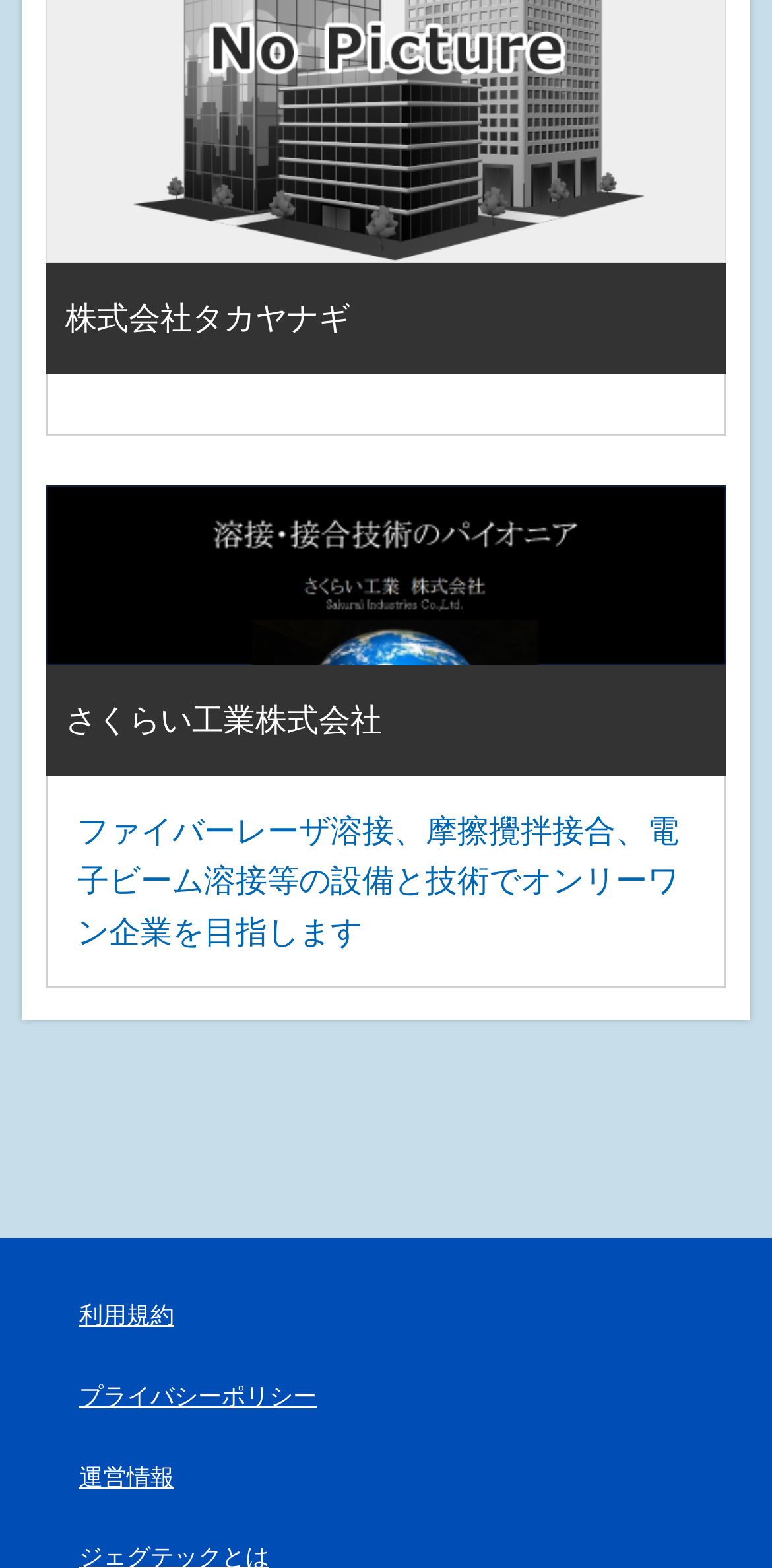What is the width of the image?
Provide a detailed answer to the question, using the image to inform your response.

I calculated the width of the image by subtracting its left coordinate from its right coordinate. The image's bounding box coordinates are [0.059, 0.309, 0.941, 0.425], so its width is 0.941 - 0.059 = 0.882.